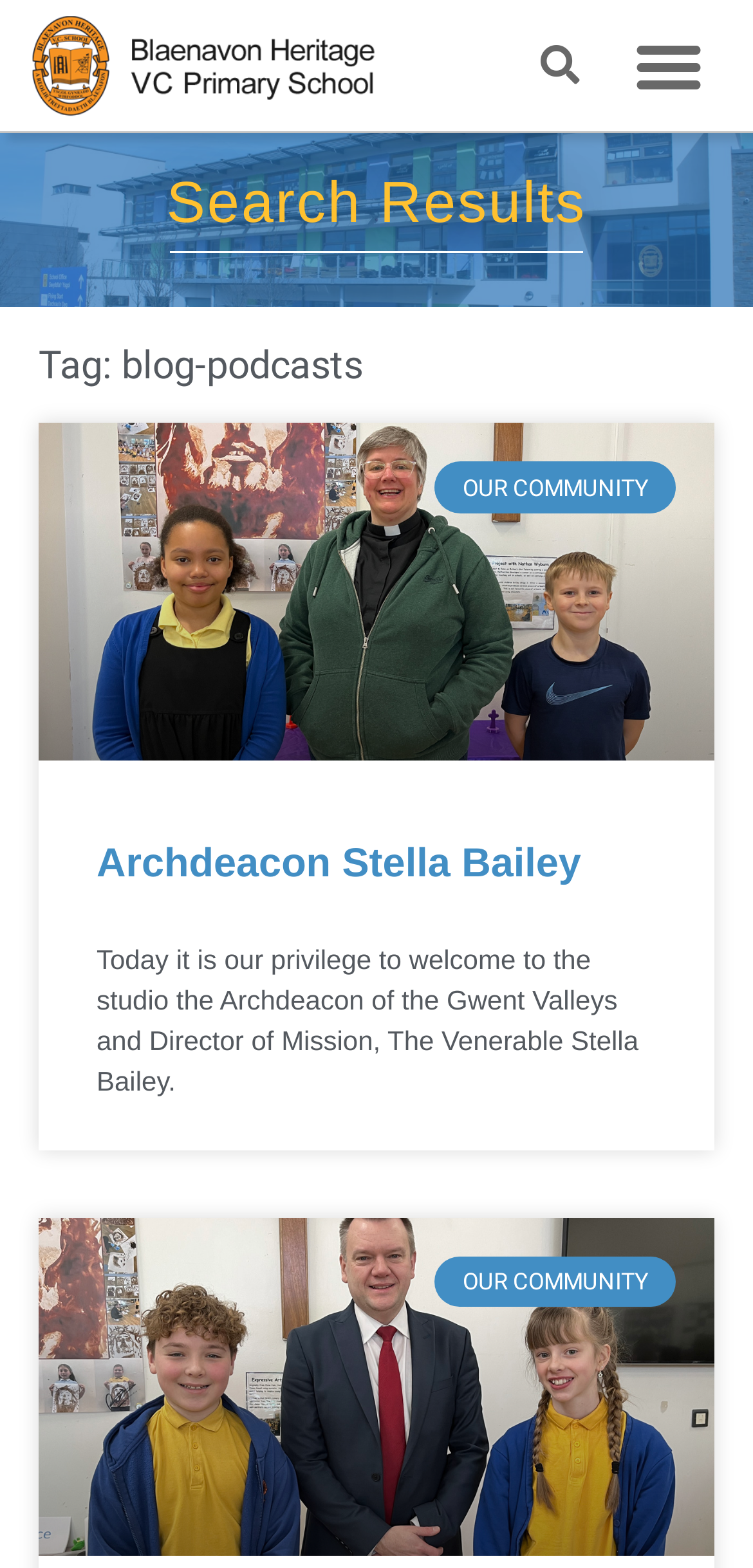Refer to the image and answer the question with as much detail as possible: What is the category of the article?

I looked for the static text elements on the page and found the one with the text 'OUR COMMUNITY', which is likely the category of the article.